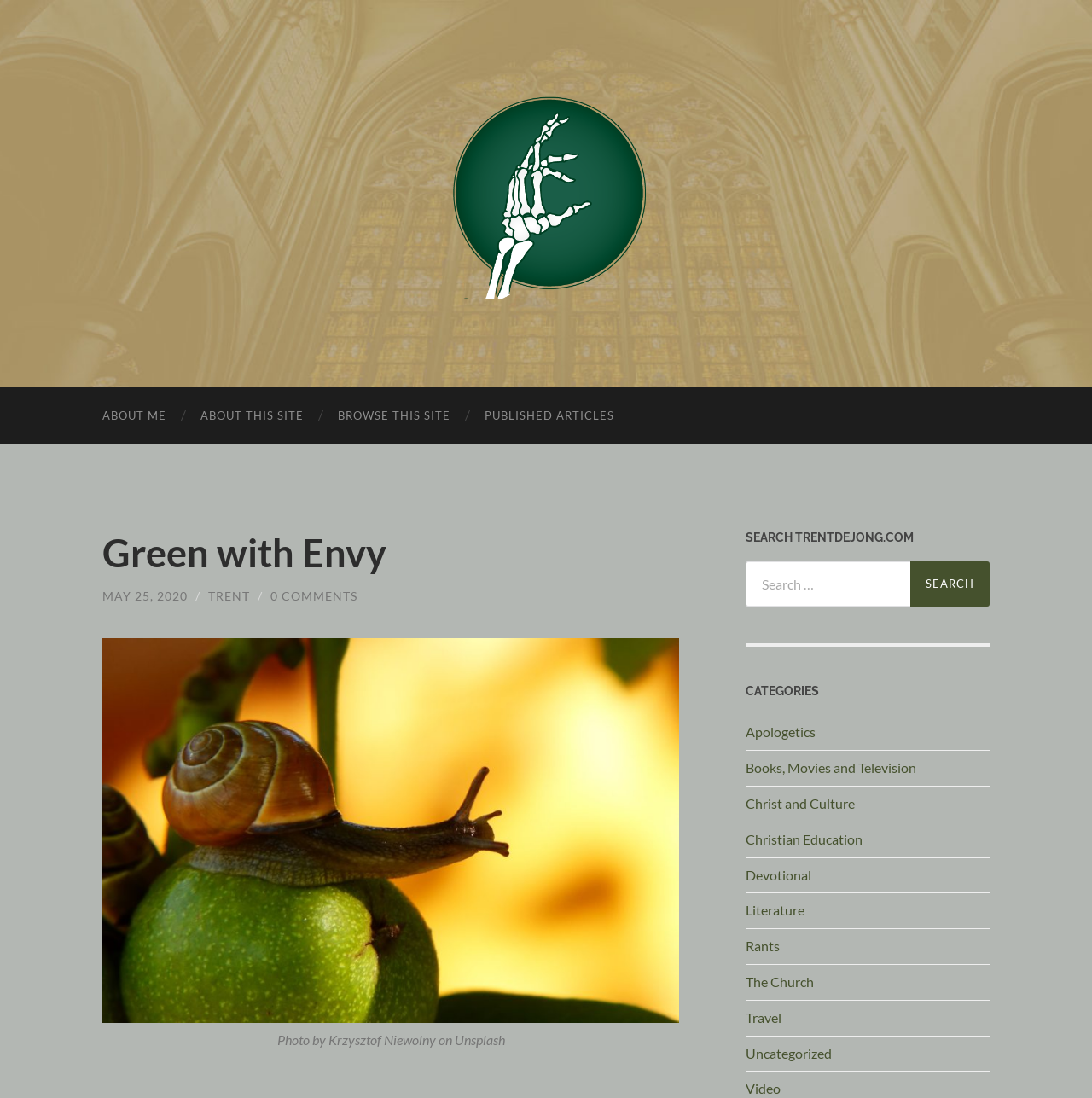Use the details in the image to answer the question thoroughly: 
What is the name of the author of the published article?

I found the answer by looking at the link 'MAY 25, 2020' which is next to the link 'Trent', indicating that Trent is the author of the published article.